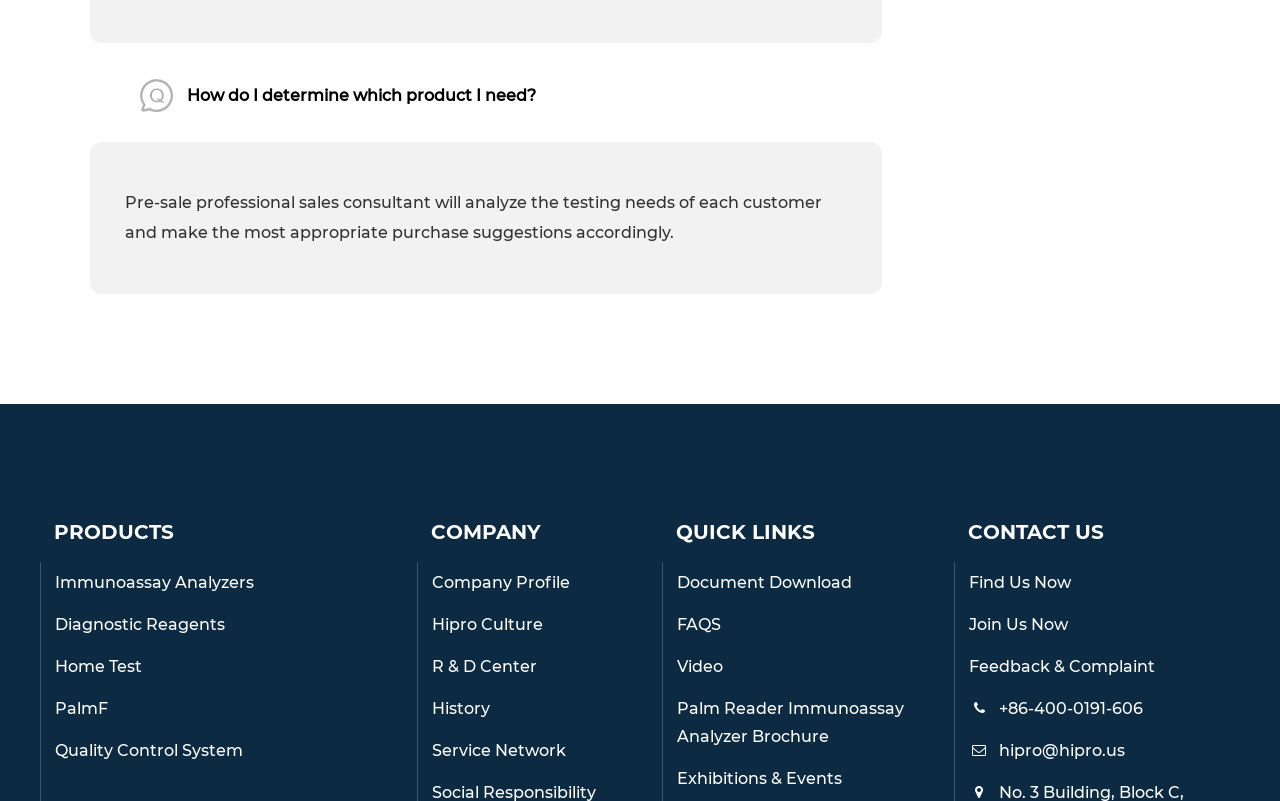Pinpoint the bounding box coordinates of the area that must be clicked to complete this instruction: "View company profile".

[0.337, 0.71, 0.517, 0.745]